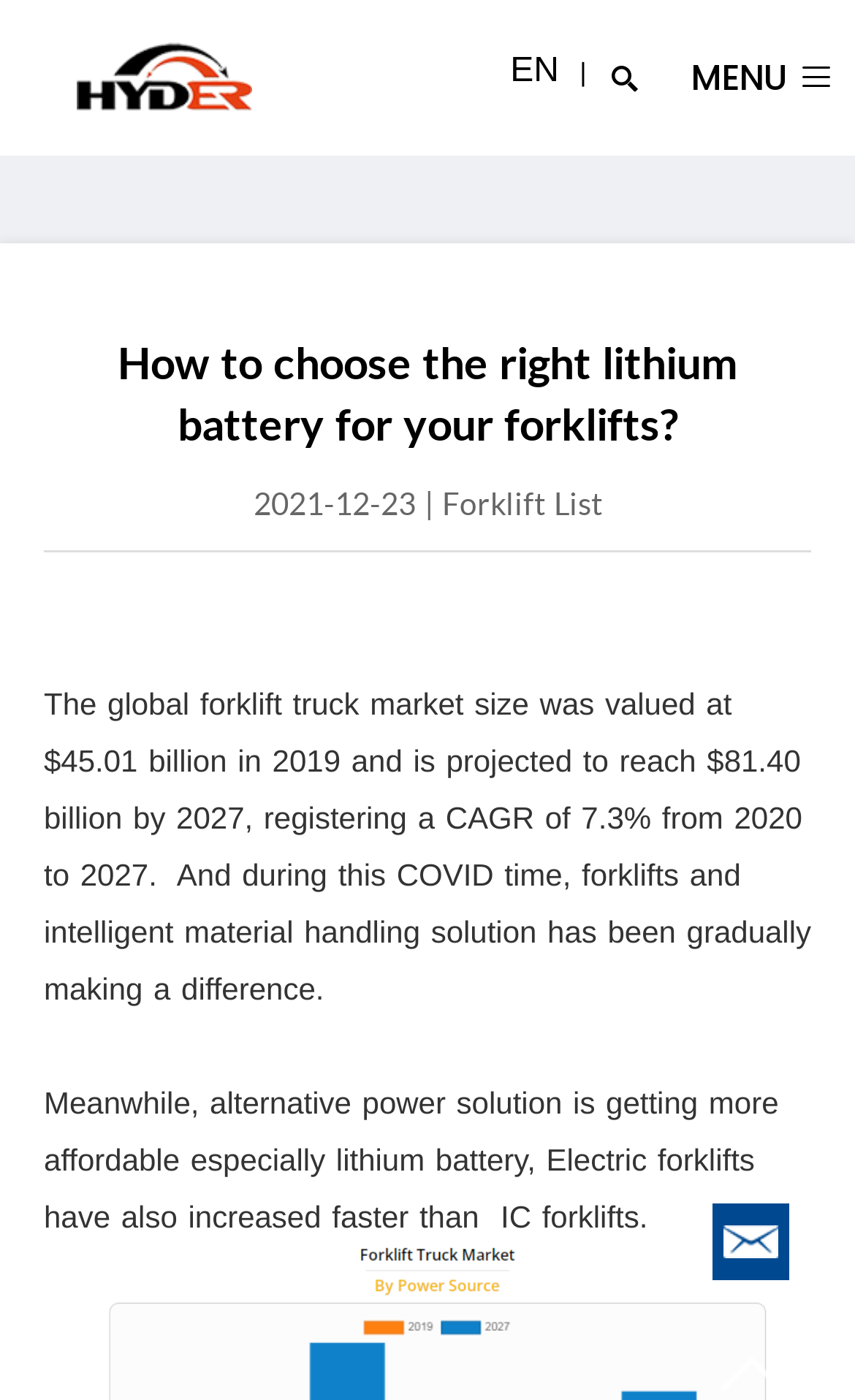Please find and give the text of the main heading on the webpage.

How to choose the right lithium battery for your forklifts?